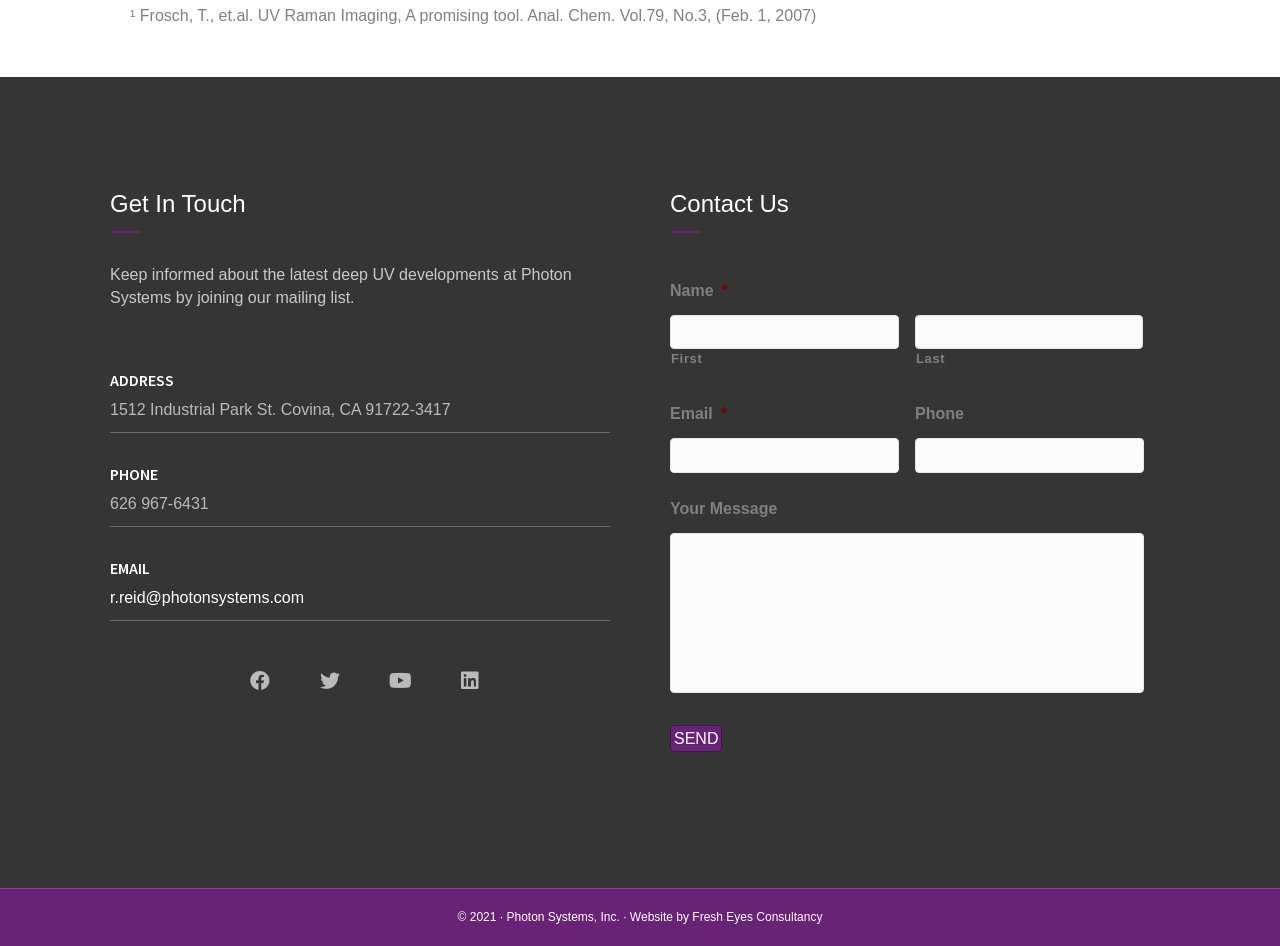Identify the bounding box coordinates of the clickable region required to complete the instruction: "Click the Facebook button". The coordinates should be given as four float numbers within the range of 0 and 1, i.e., [left, top, right, bottom].

[0.18, 0.688, 0.227, 0.752]